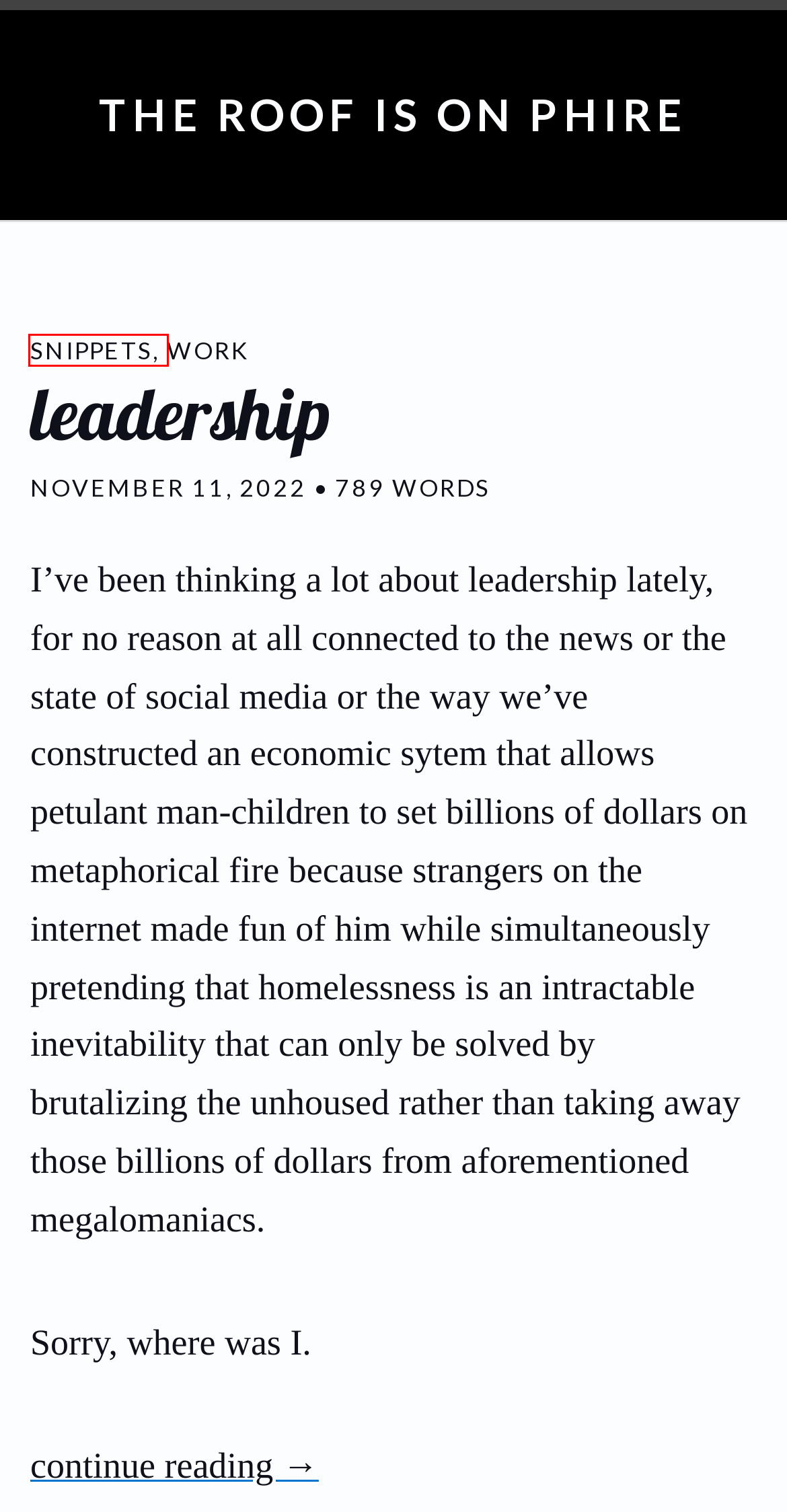Look at the given screenshot of a webpage with a red rectangle bounding box around a UI element. Pick the description that best matches the new webpage after clicking the element highlighted. The descriptions are:
A. Page 2 of 4 for The Roof is on Phire
B. a meta note | The Roof is on Phire
C. leadership | The Roof is on Phire
D. Jenny Zhang | www.phirework.com
E. Work | The Roof is on Phire
F. jenny (phire) (@phire@phire.place) - phire.place
G. morals in the machine | The Roof is on Phire
H. Snippets | The Roof is on Phire

H